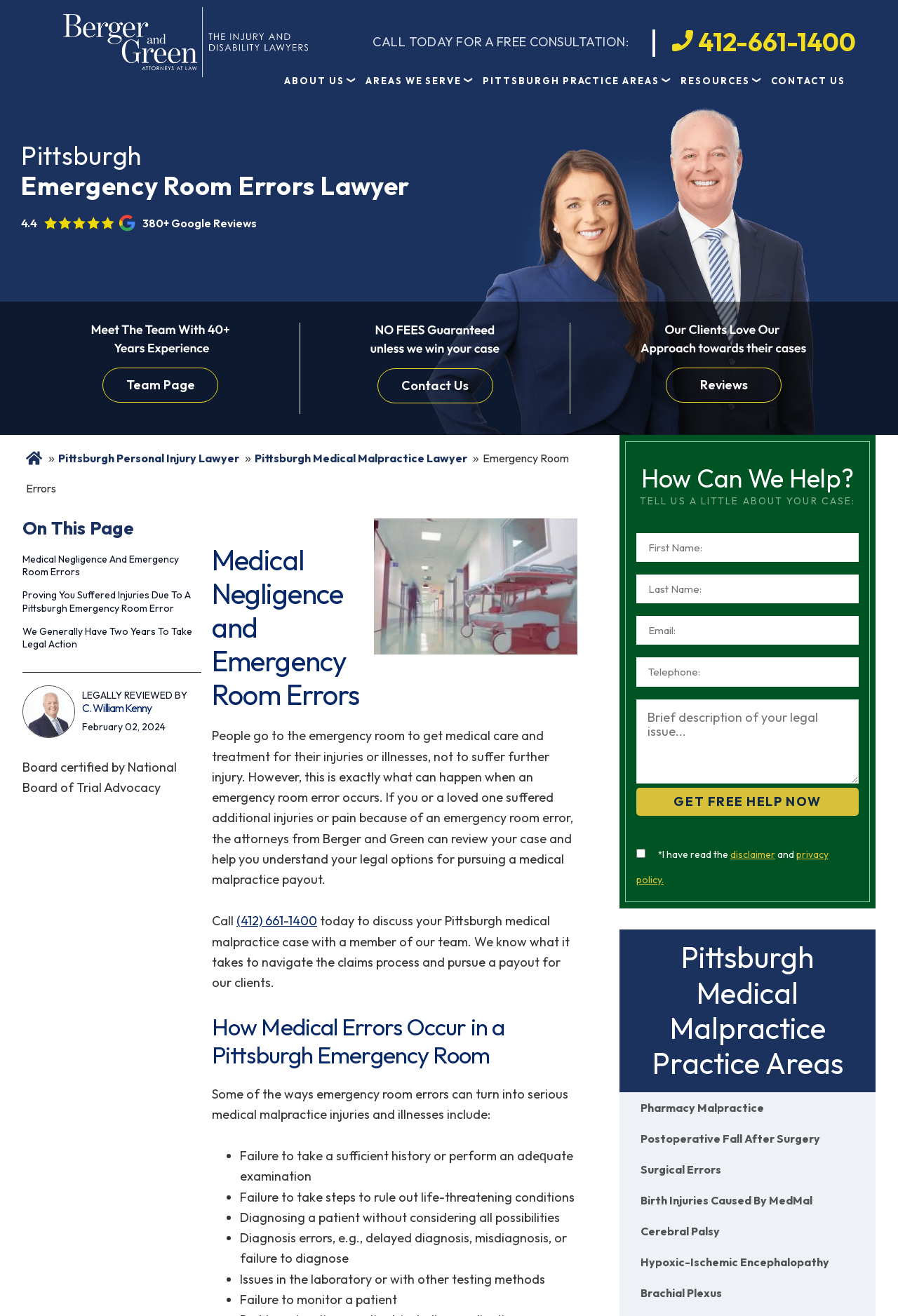Extract the heading text from the webpage.

Pittsburgh
Emergency Room Errors Lawyer